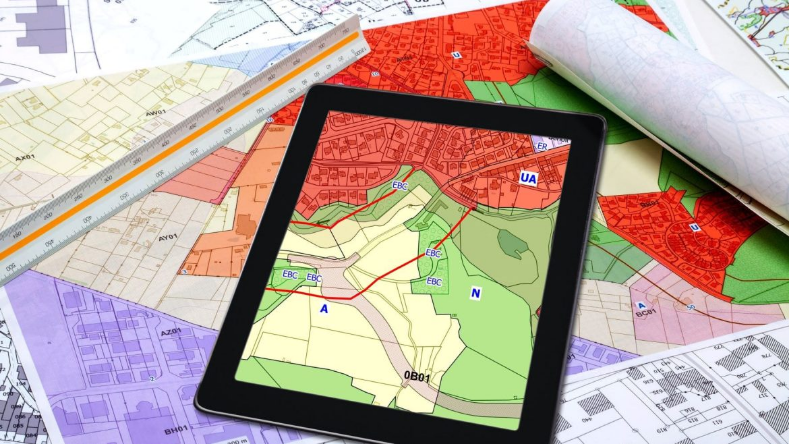What do the vibrant colors on the map represent?
Please provide a comprehensive answer based on the contents of the image.

The caption states that the vibrant colors on the map indicate different zoning classifications, such as residential, commercial, and agricultural areas, with labels like 'EBC,' 'UA,' and navigation markers 'A' and 'N'.